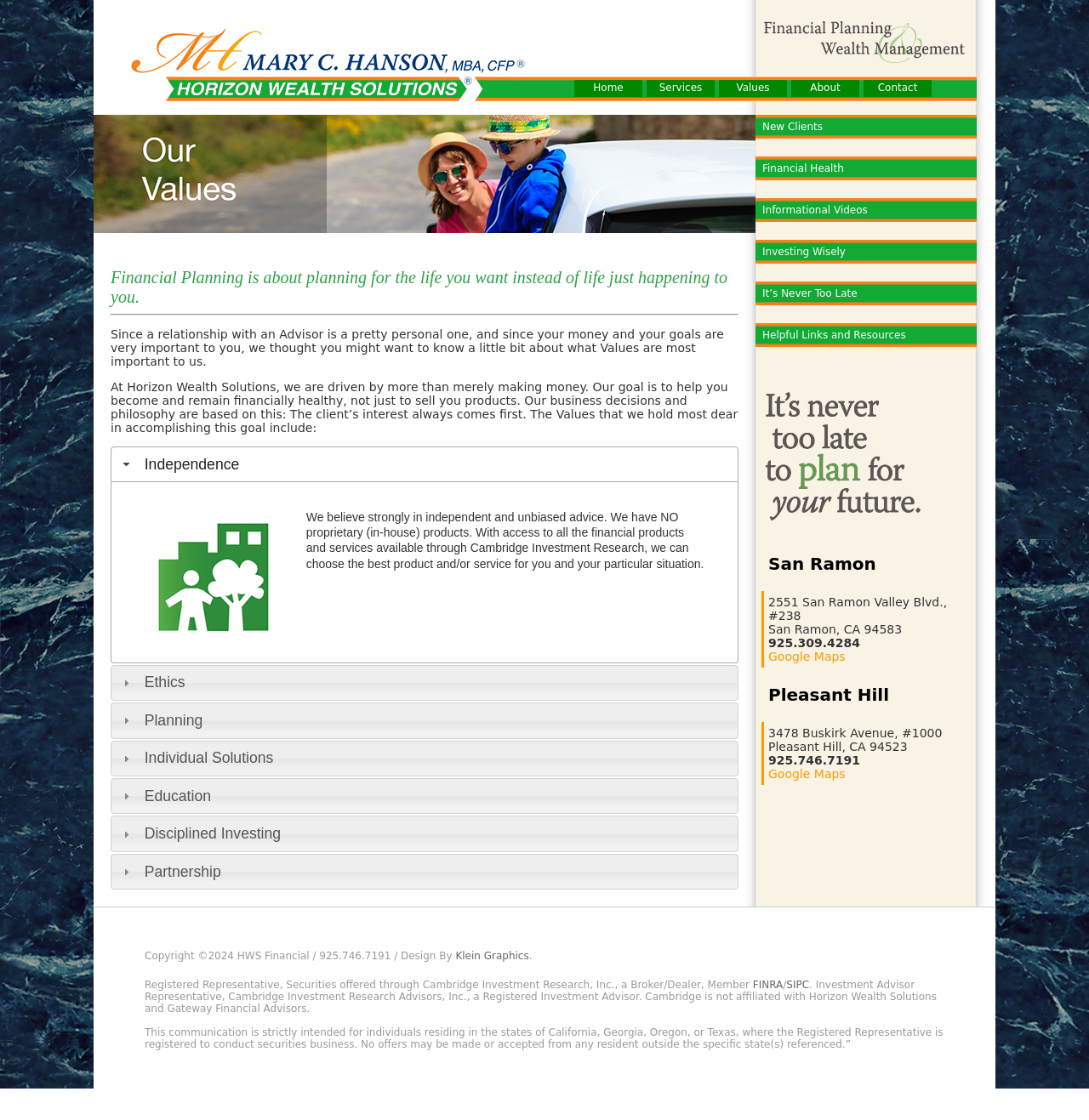Identify the coordinates of the bounding box for the element that must be clicked to accomplish the instruction: "Click on the 'Klein Graphics' link".

[0.418, 0.848, 0.486, 0.859]